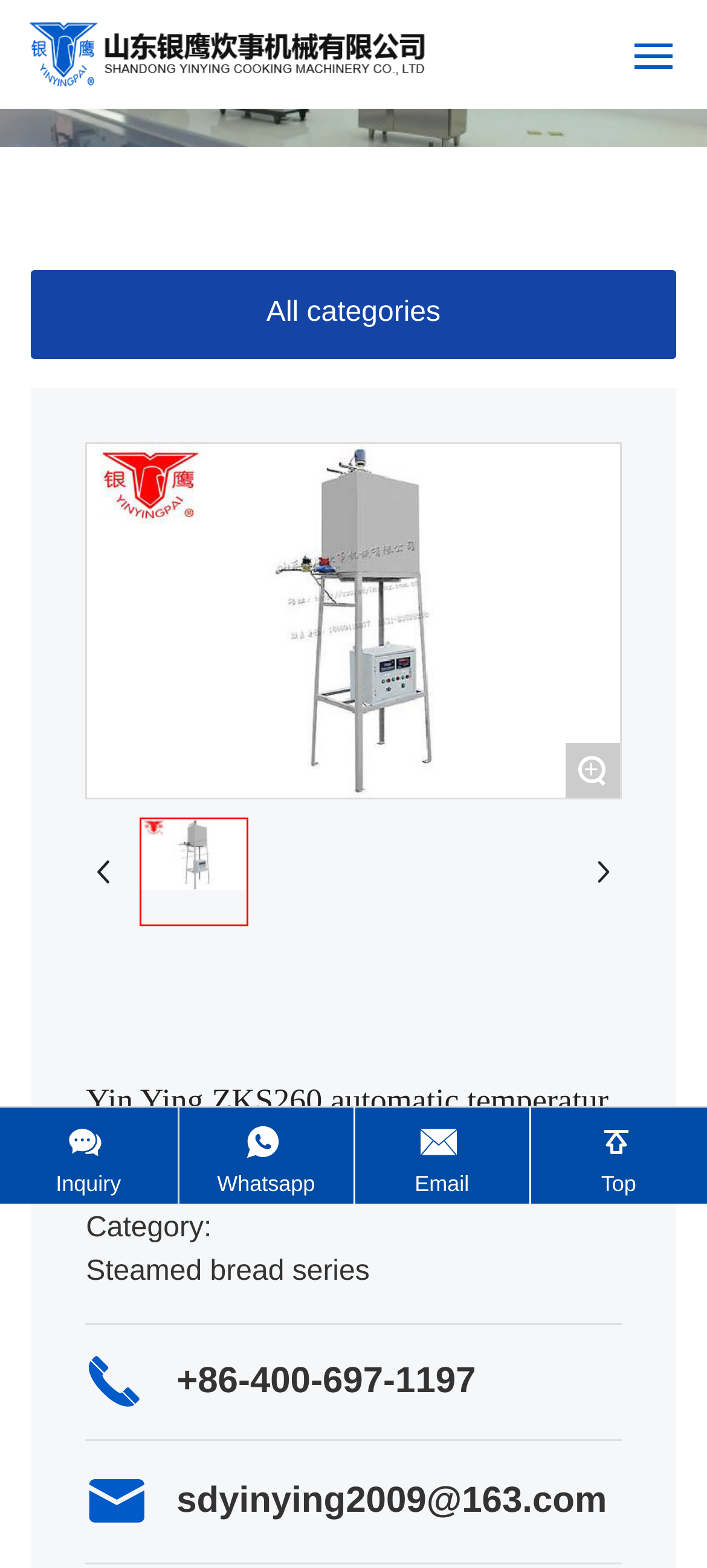Please provide the bounding box coordinates for the element that needs to be clicked to perform the instruction: "Click the HOME link". The coordinates must consist of four float numbers between 0 and 1, formatted as [left, top, right, bottom].

[0.051, 0.088, 0.949, 0.113]